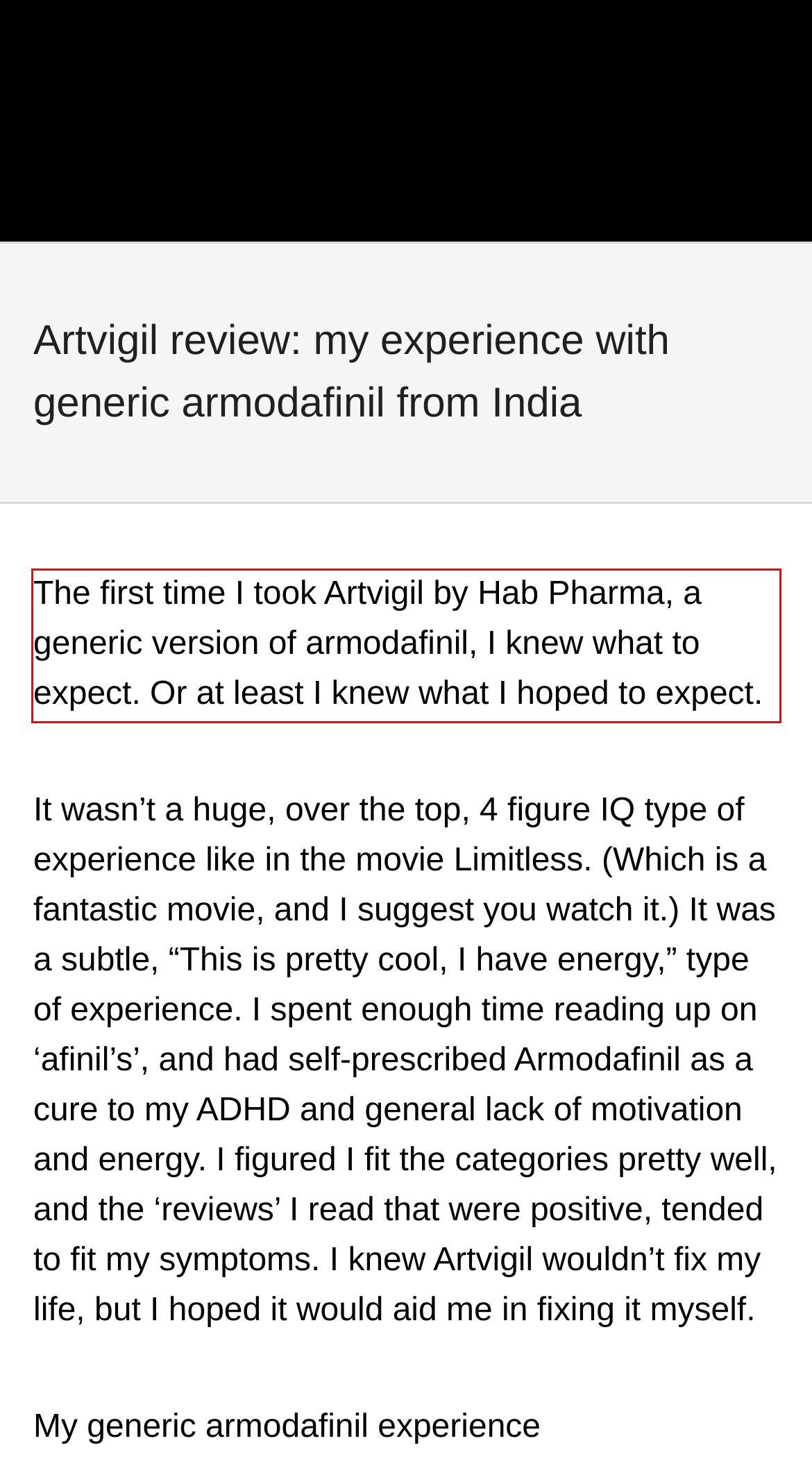Given a screenshot of a webpage with a red bounding box, please identify and retrieve the text inside the red rectangle.

The first time I took Artvigil by Hab Pharma, a generic version of armodafinil, I knew what to expect. Or at least I knew what I hoped to expect.